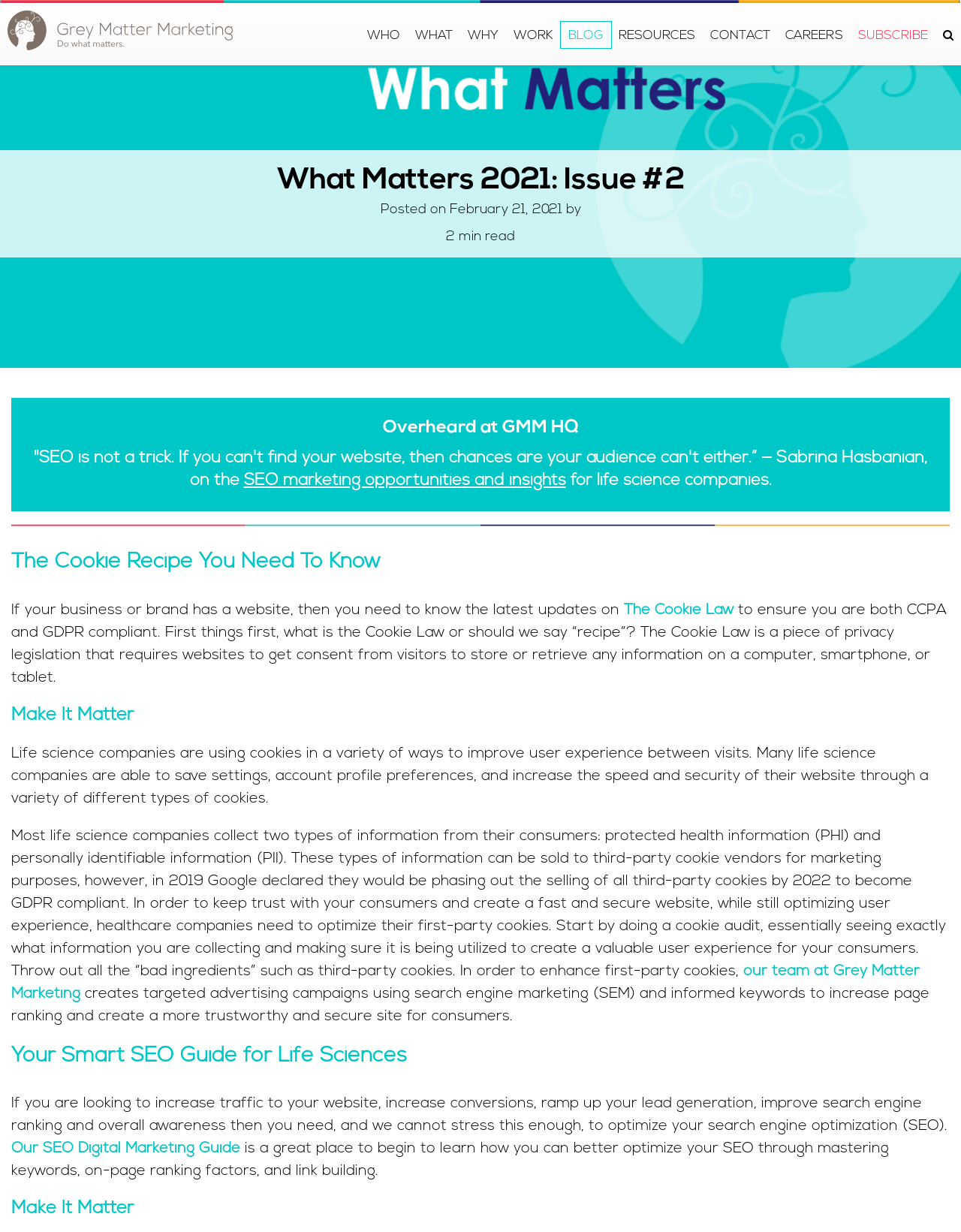Provide a comprehensive description of the webpage.

This webpage is about Grey Matter Marketing, a company that provides marketing services to life science businesses. At the top of the page, there is a horizontal line image, followed by the company's logo and a navigation menu with links to various sections, including "WHO", "WHAT", "WHY", "WORK", "BLOG", "RESOURCES", "CONTACT", "CAREERS", and "SUBSCRIBE". 

Below the navigation menu, there is a search bar with a button and a heading that reads "What Matters 2021: Issue #2". Underneath, there is a brief description of the article, including the date it was posted and the estimated reading time.

The main content of the page is divided into several sections. The first section, "Overheard at GMM HQ", features a quote about SEO marketing opportunities and insights for life science companies. The second section, "The Cookie Recipe You Need To Know", explains the importance of the Cookie Law for businesses and how it affects their online presence. 

The third section, "Make It Matter", discusses how life science companies can use cookies to improve user experience and provides guidance on how to optimize first-party cookies. The fourth section, "Your Smart SEO Guide for Life Sciences", emphasizes the importance of search engine optimization (SEO) for life science businesses and provides a link to a digital marketing guide.

Throughout the page, there are several headings, links, and blocks of text that provide information on various topics related to marketing and life science businesses.